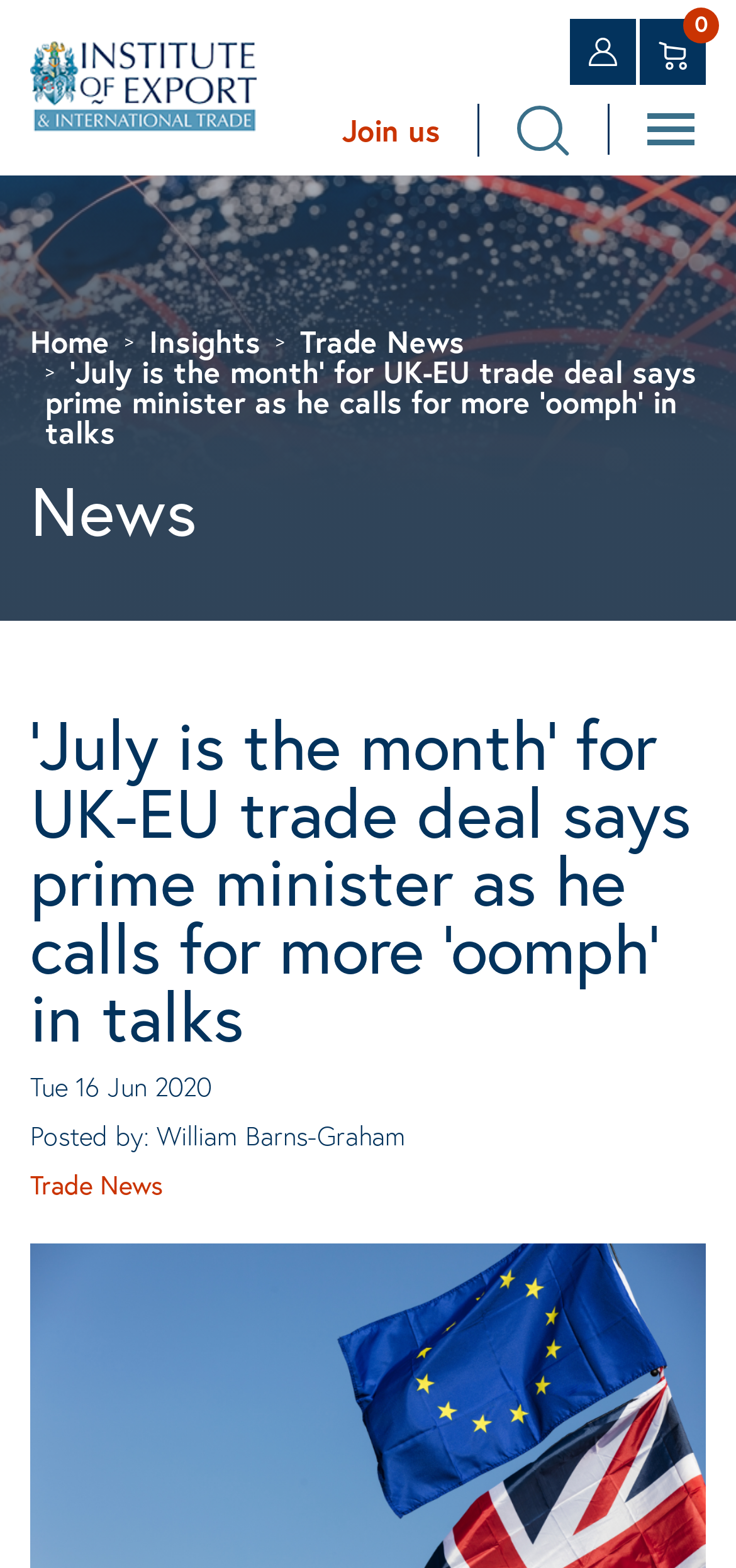Summarize the webpage in an elaborate manner.

The webpage appears to be a news article page. At the top left corner, there is an "IOE Logo" image, which is a link. Next to it, there are three more links, each with an image, aligned horizontally. Below these links, there is a navigation bar with three links: "Home", "Insights", and "Trade News", which are part of a breadcrumb navigation.

The main content of the page is divided into two sections. The first section has a heading "News" at the top, followed by a larger heading that repeats the title of the article, "'July is the month' for UK-EU trade deal says prime minister as he calls for more 'oomph' in talks". Below this heading, there is a date "Tue 16 Jun 2020" and an author credit "Posted by: William Barns-Graham".

The second section, which is likely the article content, is not explicitly described in the accessibility tree, but it is likely to be a block of text that occupies the majority of the page.

On the top right corner, there are three more links: "Join us", "Search", and a button with no text. The "Search" link has an accompanying image.